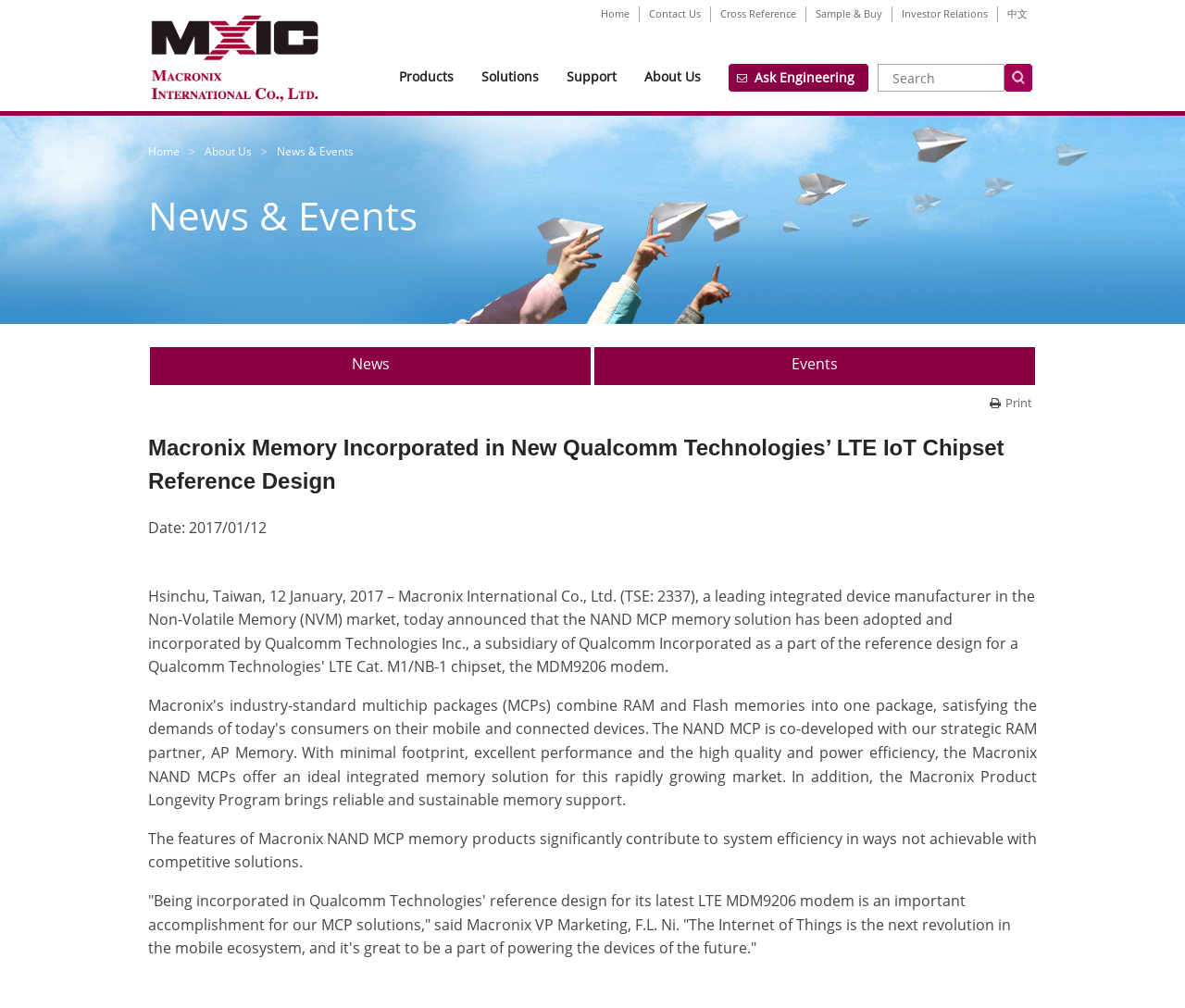What is the purpose of the 'Search' textbox?
Carefully analyze the image and provide a detailed answer to the question.

The 'Search' textbox is provided at the top of the webpage, which suggests that its purpose is to allow users to search for specific content within the website.